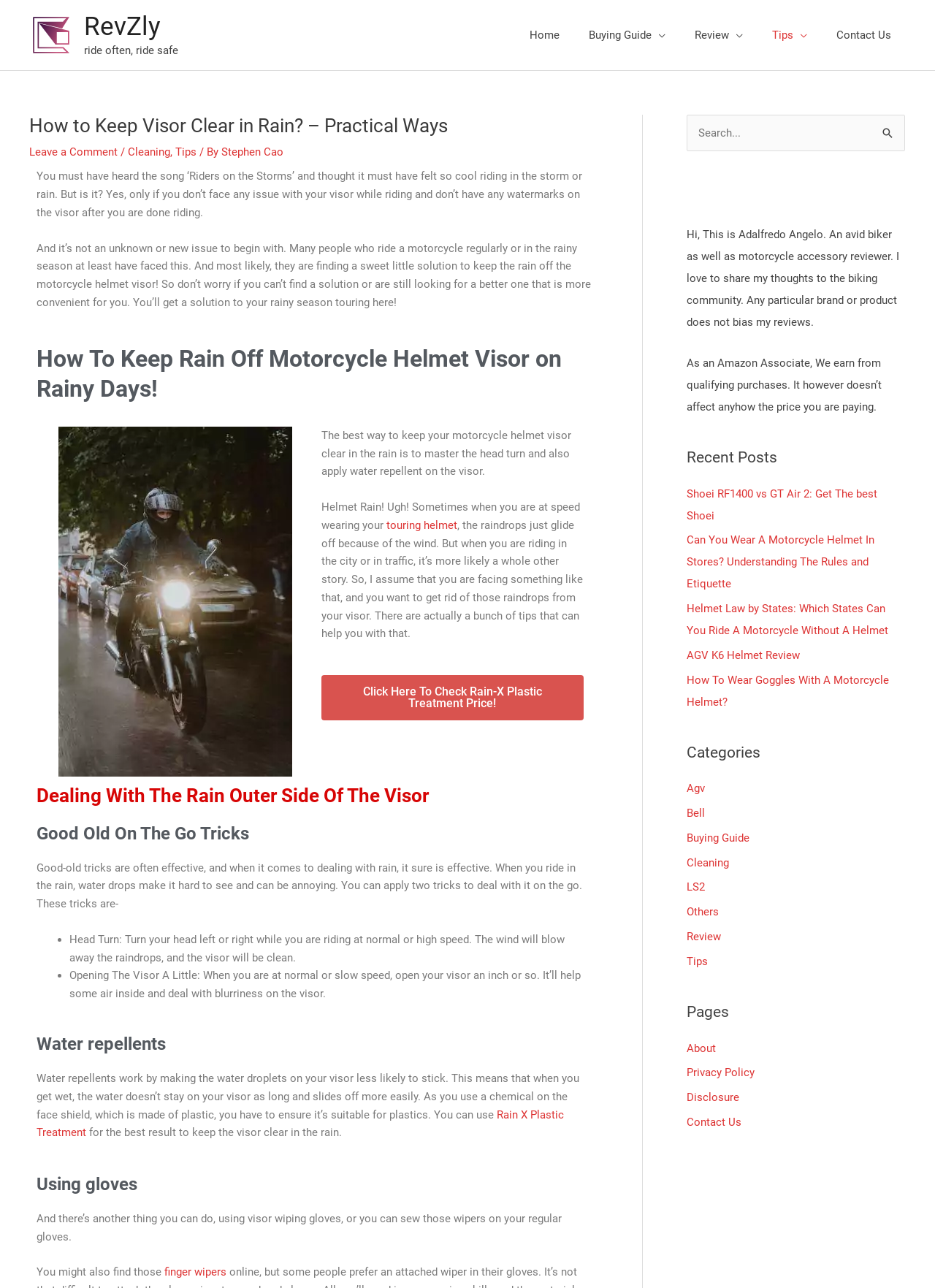Identify the bounding box coordinates of the specific part of the webpage to click to complete this instruction: "Go to the 'About' page".

[0.734, 0.809, 0.766, 0.819]